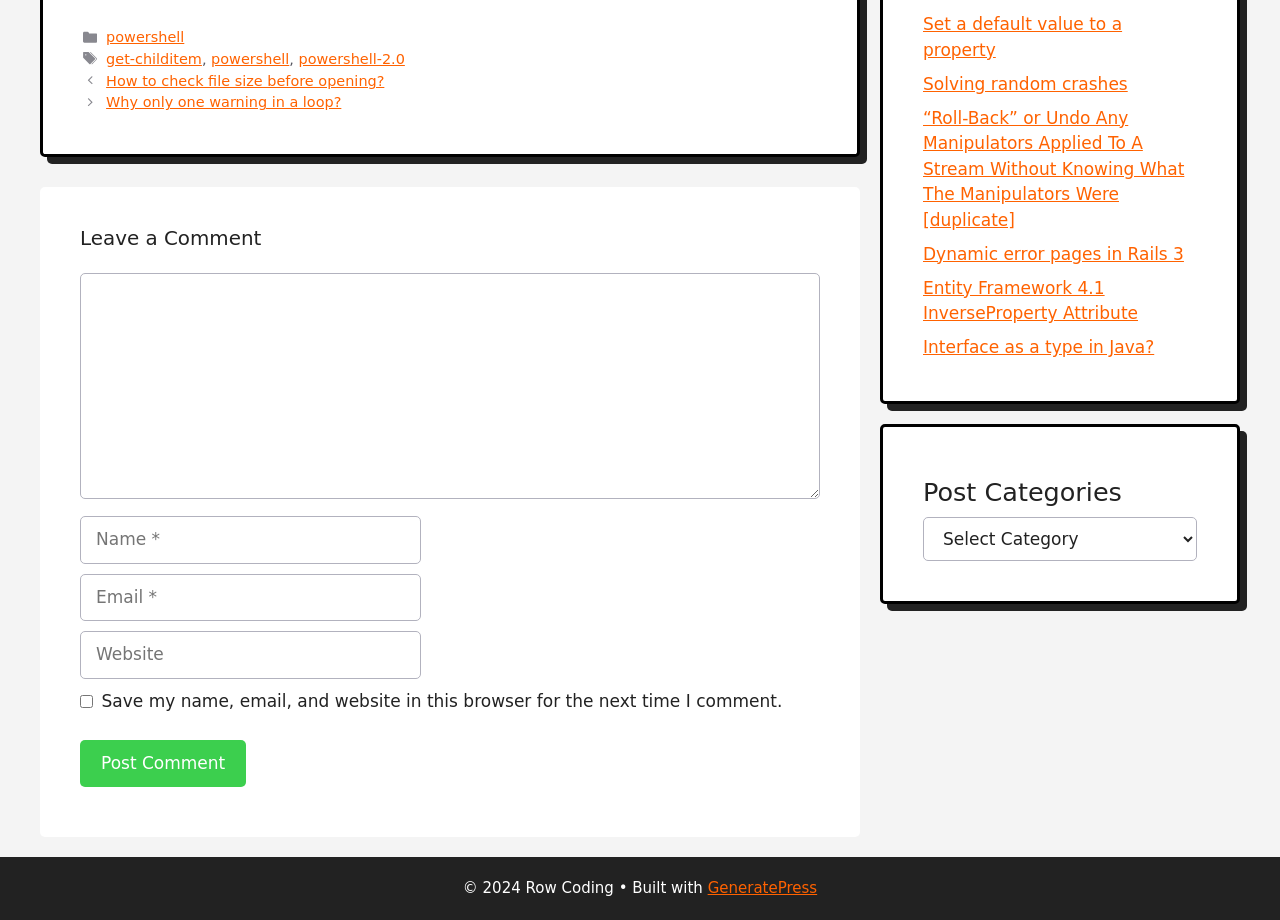Identify the bounding box coordinates for the UI element mentioned here: "parent_node: Comment name="author" placeholder="Name *"". Provide the coordinates as four float values between 0 and 1, i.e., [left, top, right, bottom].

[0.062, 0.561, 0.329, 0.613]